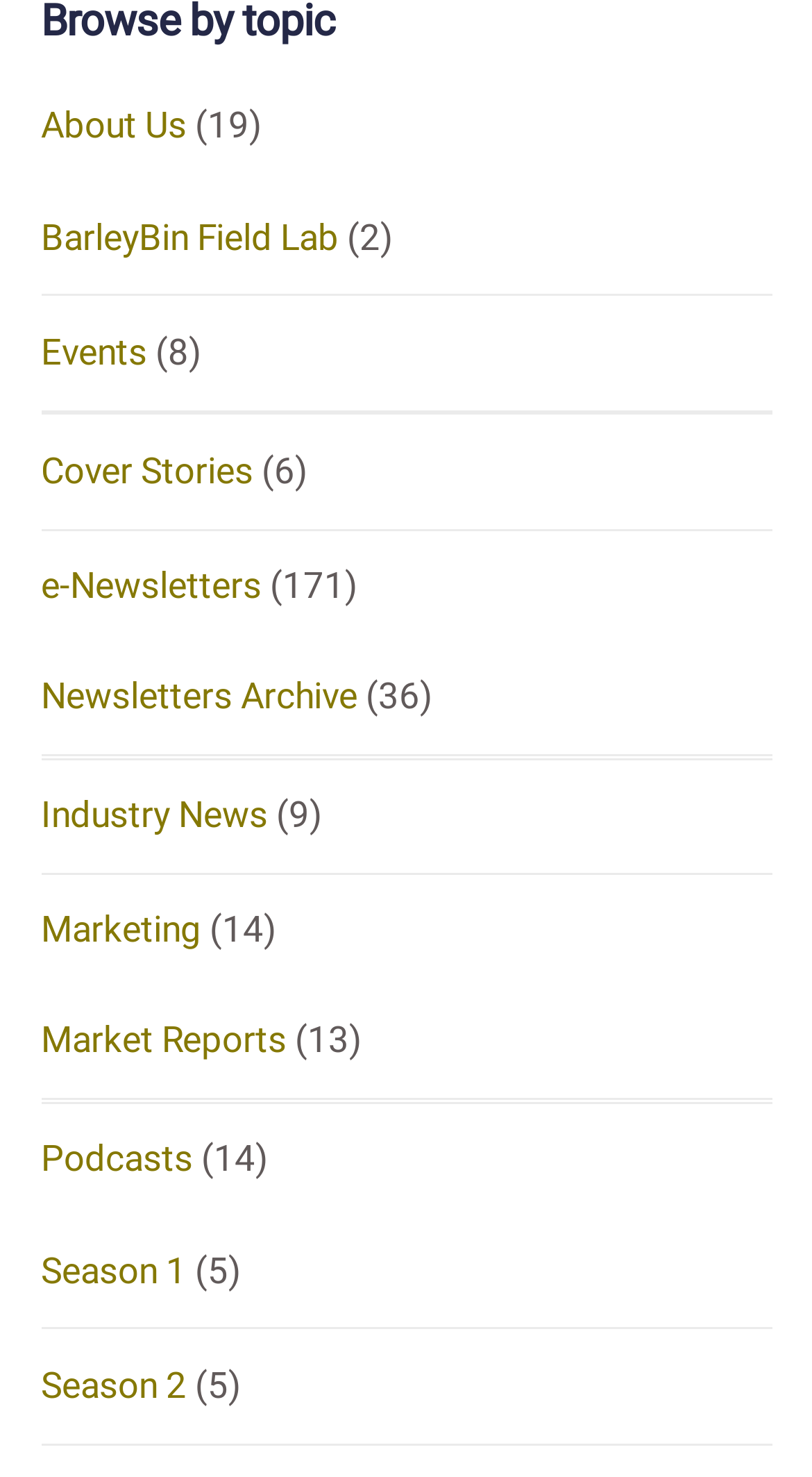Using floating point numbers between 0 and 1, provide the bounding box coordinates in the format (top-left x, top-left y, bottom-right x, bottom-right y). Locate the UI element described here: Season 2

[0.05, 0.923, 0.229, 0.952]